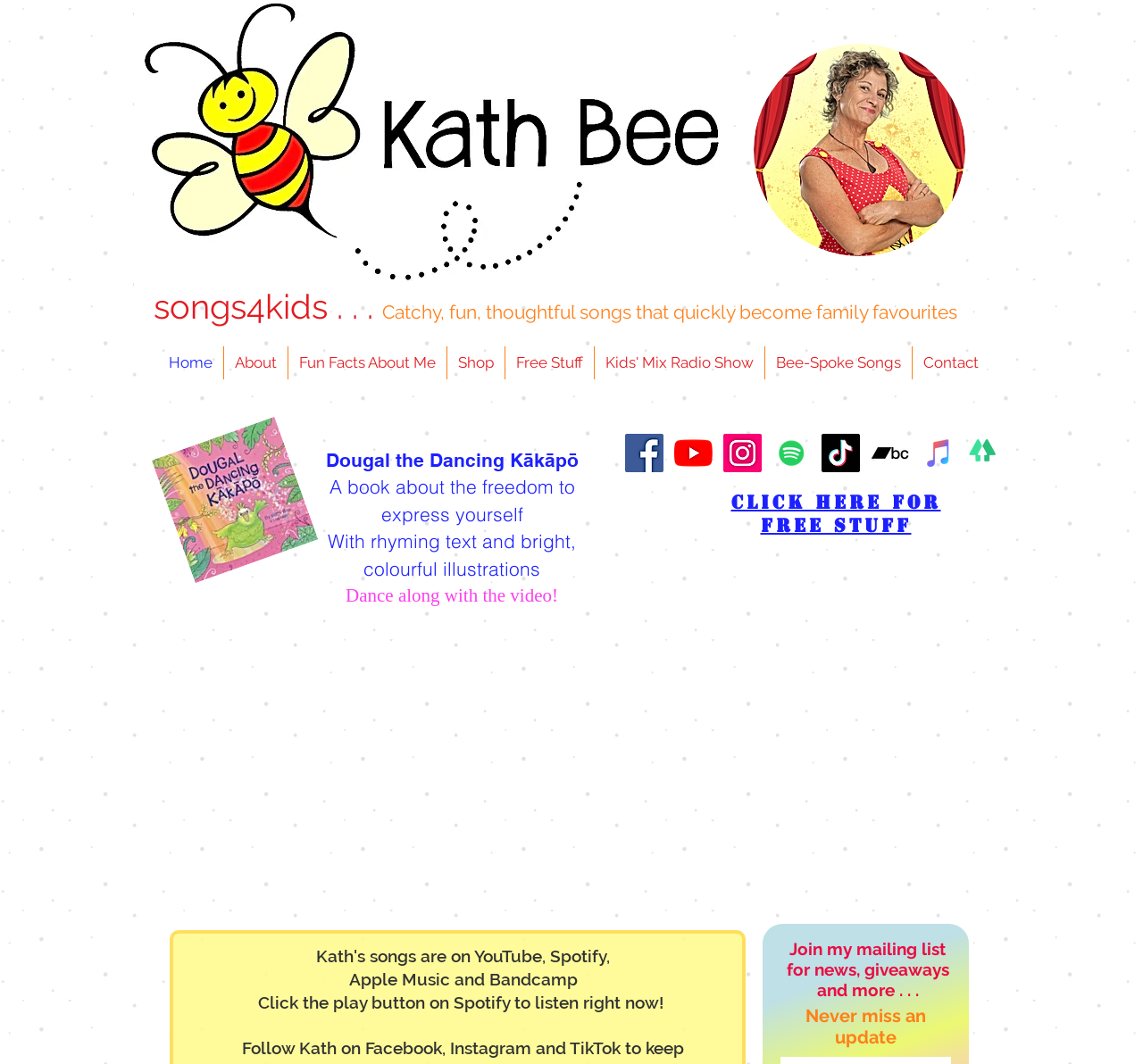Determine the bounding box coordinates of the region I should click to achieve the following instruction: "Follow Kath Bee on Facebook". Ensure the bounding box coordinates are four float numbers between 0 and 1, i.e., [left, top, right, bottom].

[0.547, 0.408, 0.58, 0.444]